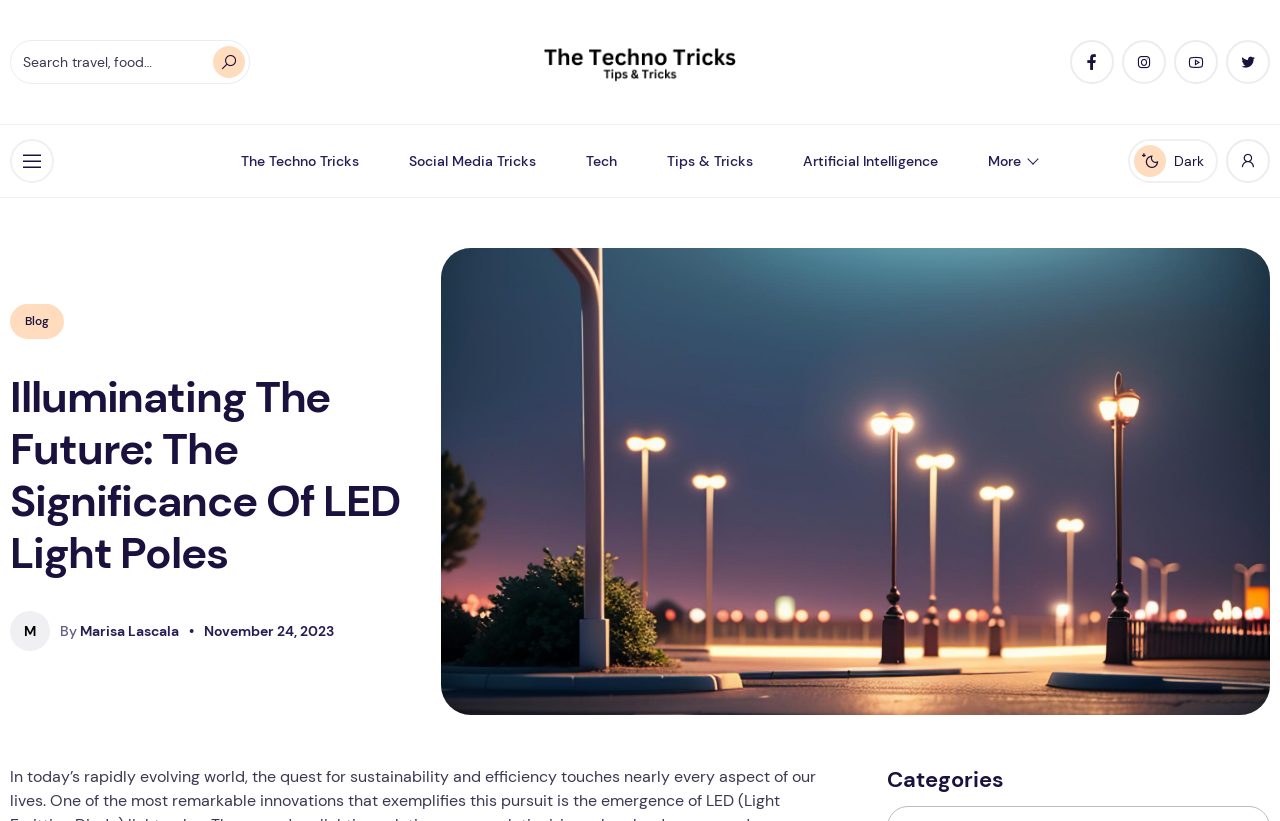Please answer the following question using a single word or phrase: 
What is the author of the article?

Marisa Lascala